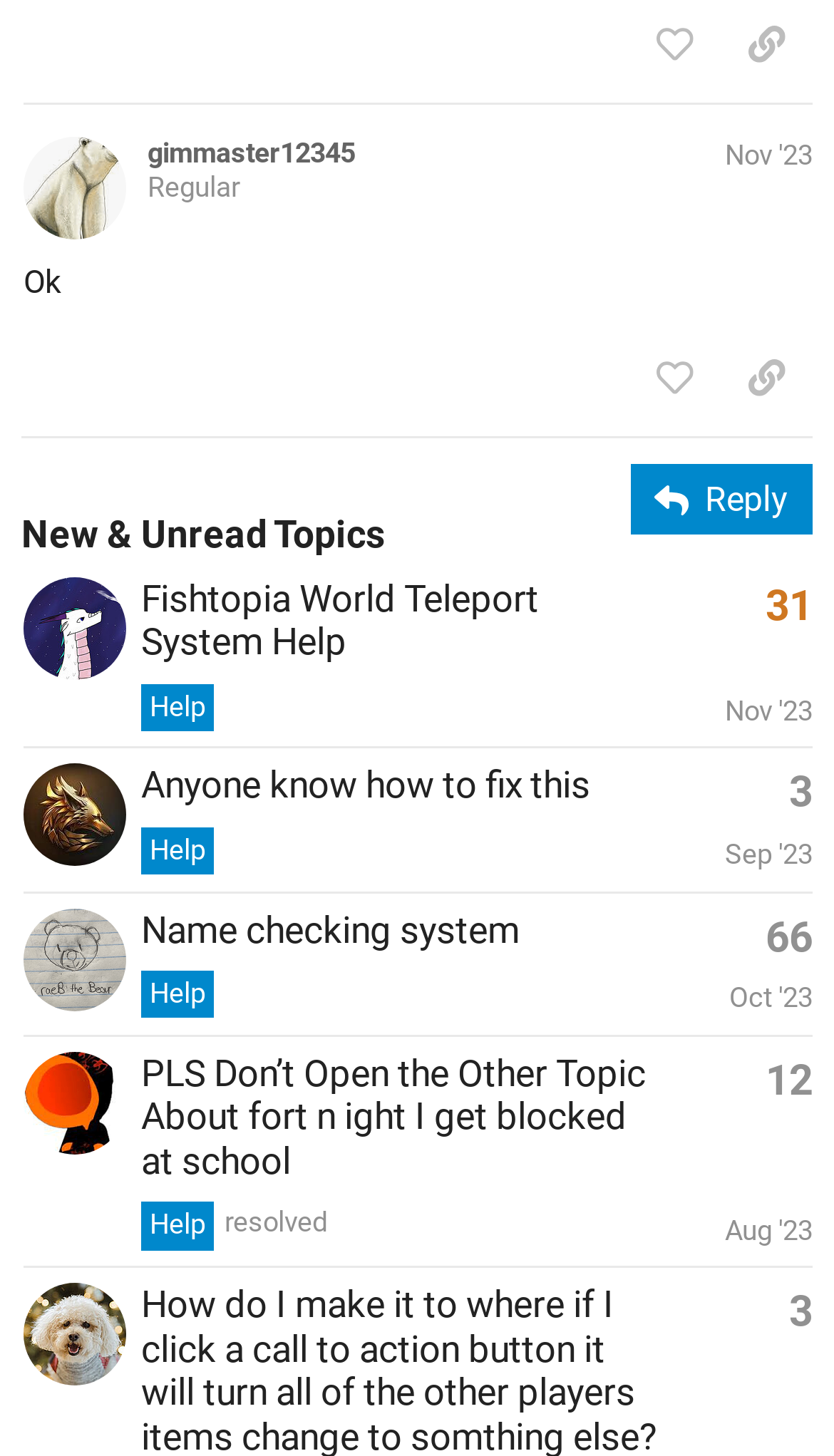Show me the bounding box coordinates of the clickable region to achieve the task as per the instruction: "Like this post".

[0.753, 0.003, 0.864, 0.059]